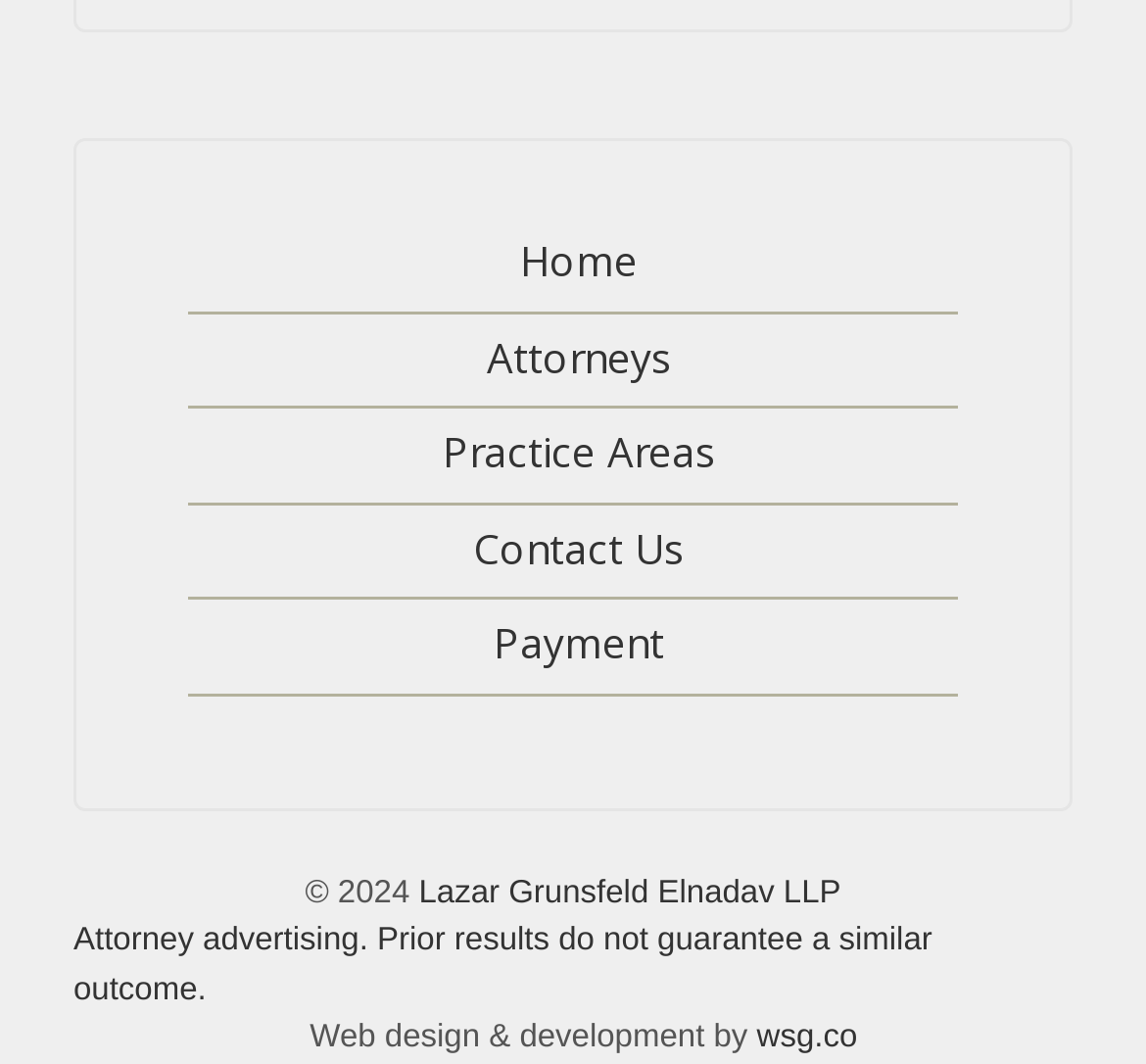How many navigation links are at the top? Examine the screenshot and reply using just one word or a brief phrase.

5